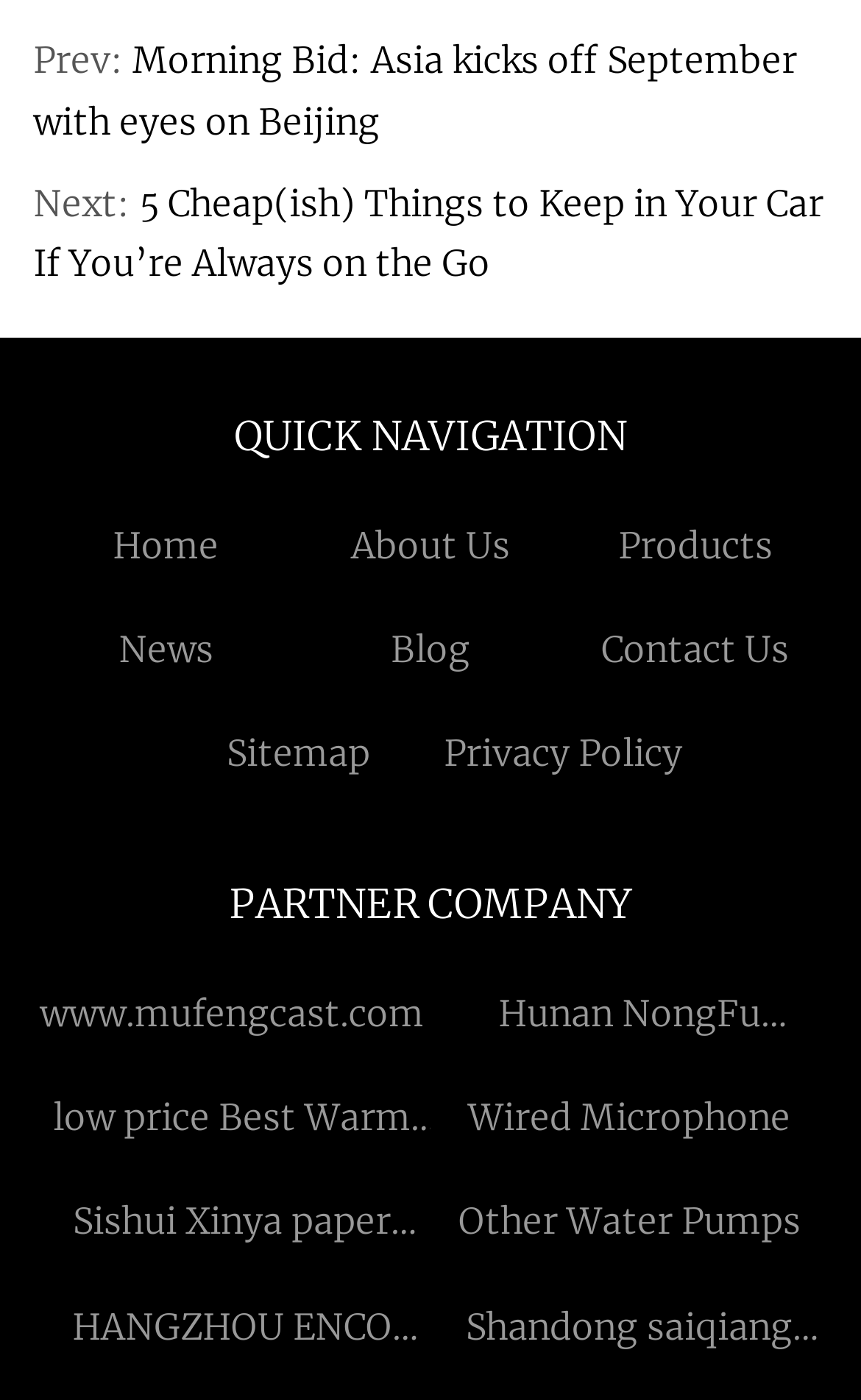Please locate the bounding box coordinates for the element that should be clicked to achieve the following instruction: "Visit the partner company website 'www.mufengcast.com'". Ensure the coordinates are given as four float numbers between 0 and 1, i.e., [left, top, right, bottom].

[0.046, 0.708, 0.492, 0.739]